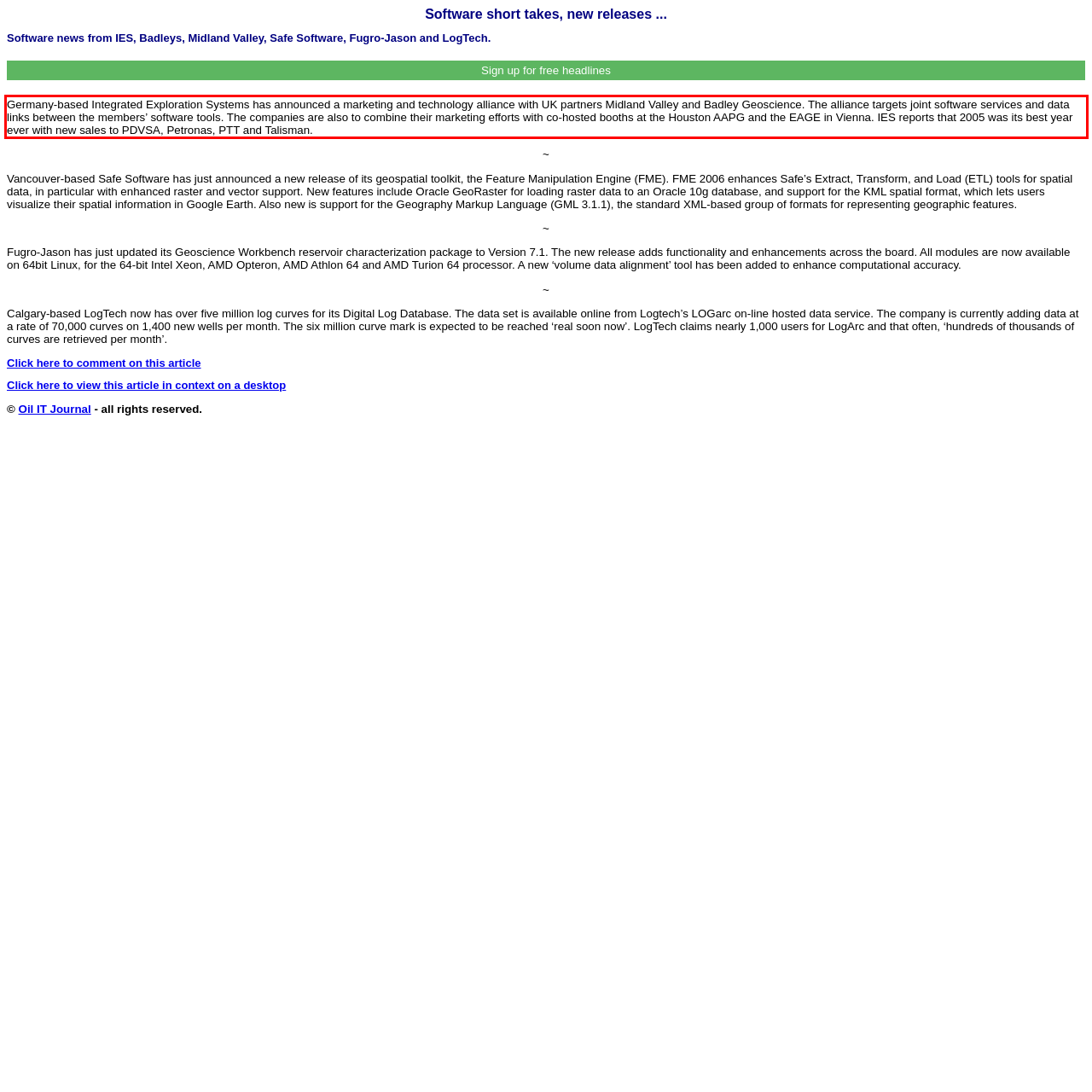Observe the screenshot of the webpage, locate the red bounding box, and extract the text content within it.

Germany-based Integrated Exploration Systems has announced a marketing and technology alliance with UK partners Midland Valley and Badley Geoscience. The alliance targets joint software services and data links between the members’ software tools. The companies are also to combine their marketing efforts with co-hosted booths at the Houston AAPG and the EAGE in Vienna. IES reports that 2005 was its best year ever with new sales to PDVSA, Petronas, PTT and Talisman.